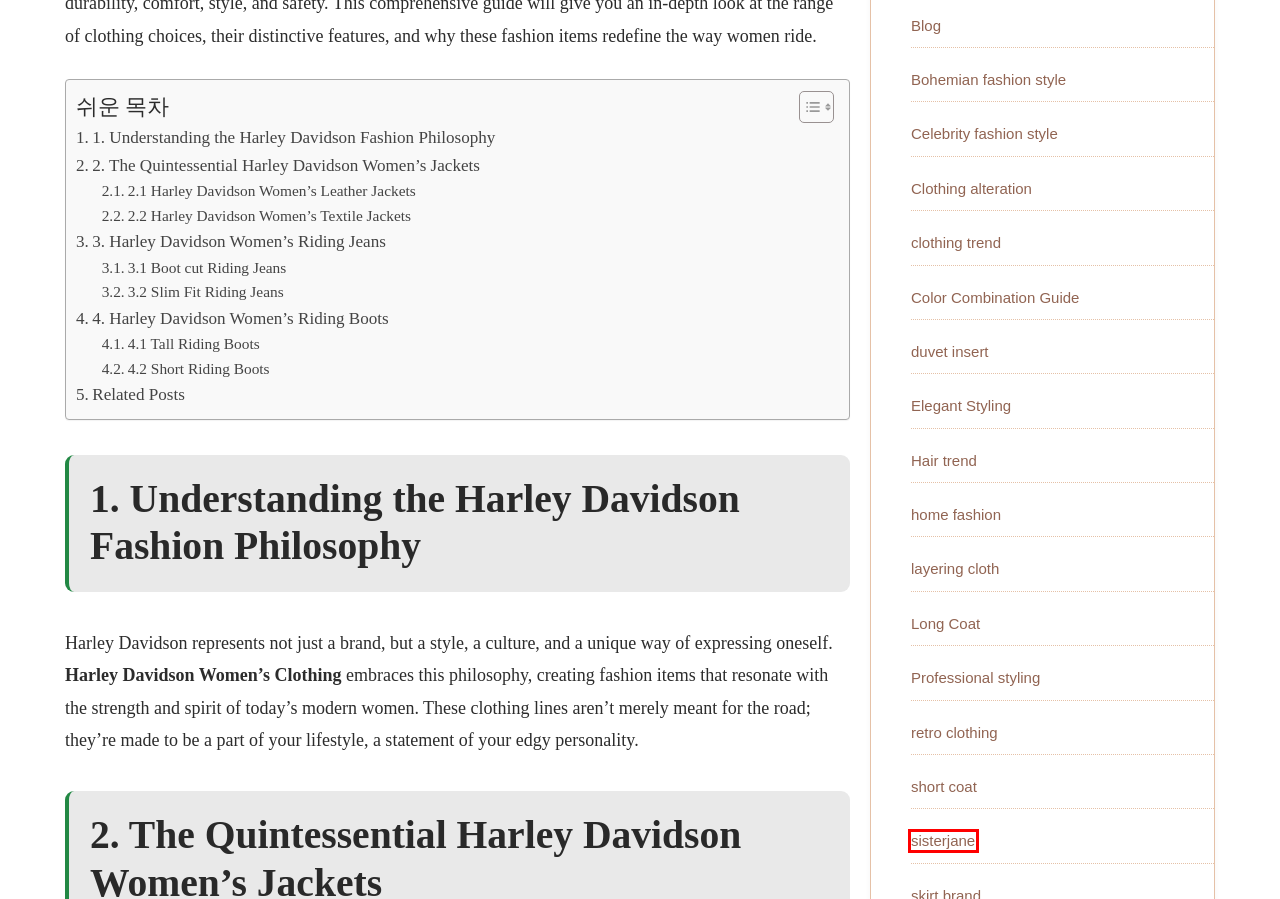Review the webpage screenshot provided, noting the red bounding box around a UI element. Choose the description that best matches the new webpage after clicking the element within the bounding box. The following are the options:
A. Celebrity fashion style - Sally's Fashion Forward
B. short coat - Sally's Fashion Forward
C. Long Coat - Sally's Fashion Forward
D. Elegant Styling - Sally's Fashion Forward
E. sisterjane - Sally's Fashion Forward
F. Hair trend - Sally's Fashion Forward
G. Clothing alteration - Sally's Fashion Forward
H. Professional styling - Sally's Fashion Forward

E